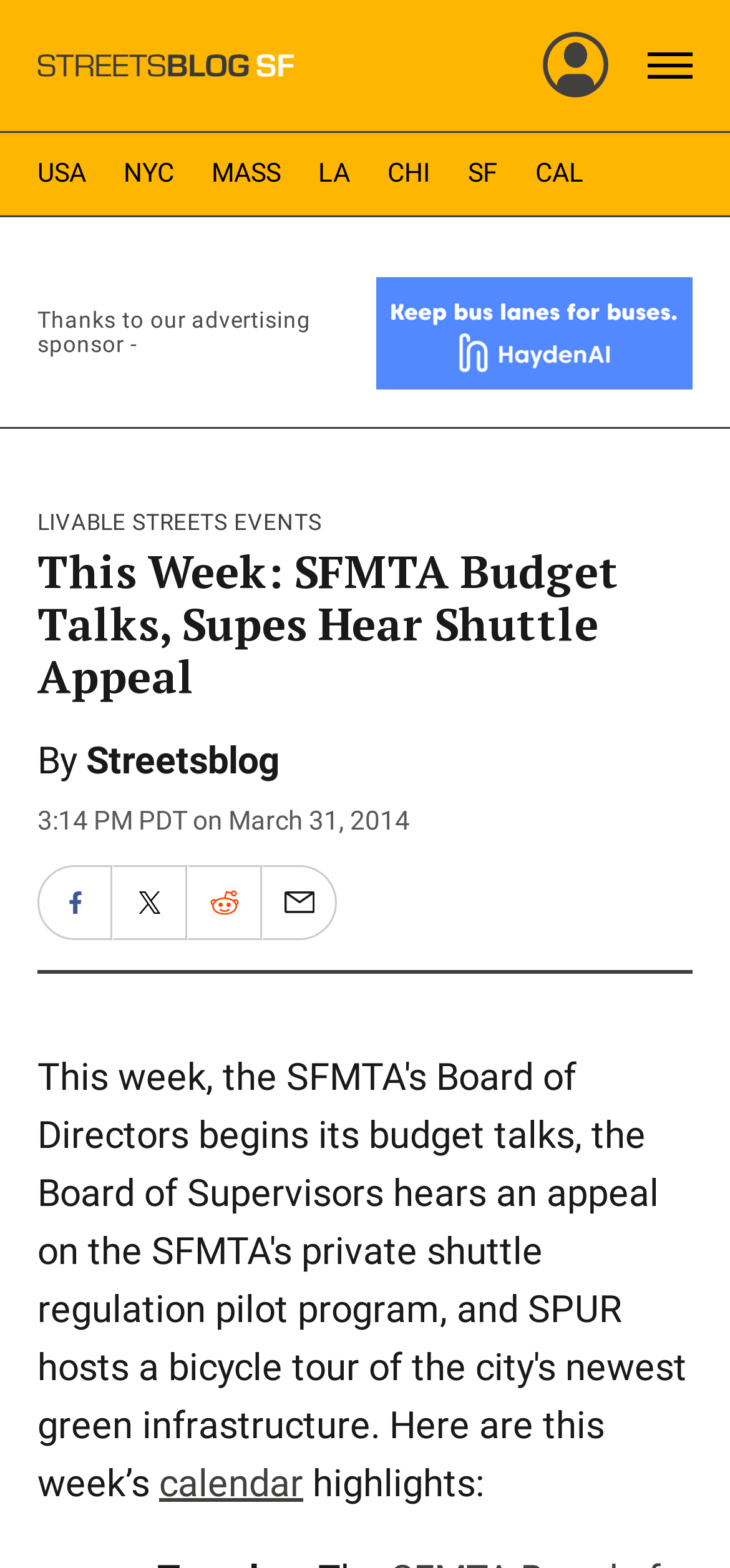Respond with a single word or phrase to the following question: What is the topic of the current article?

SFMTA Budget Talks